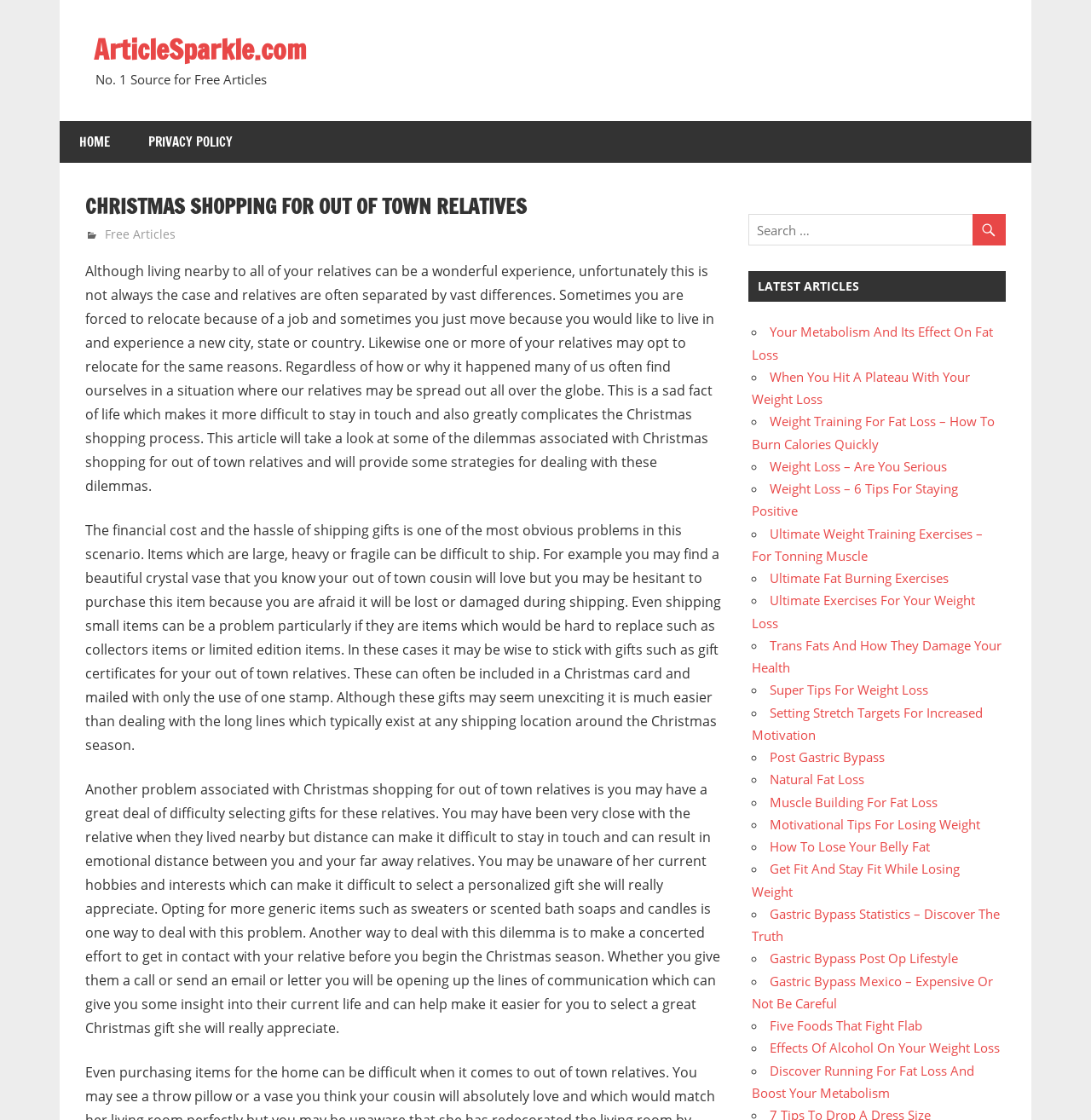What is the main topic of this article?
Using the visual information, reply with a single word or short phrase.

Christmas shopping